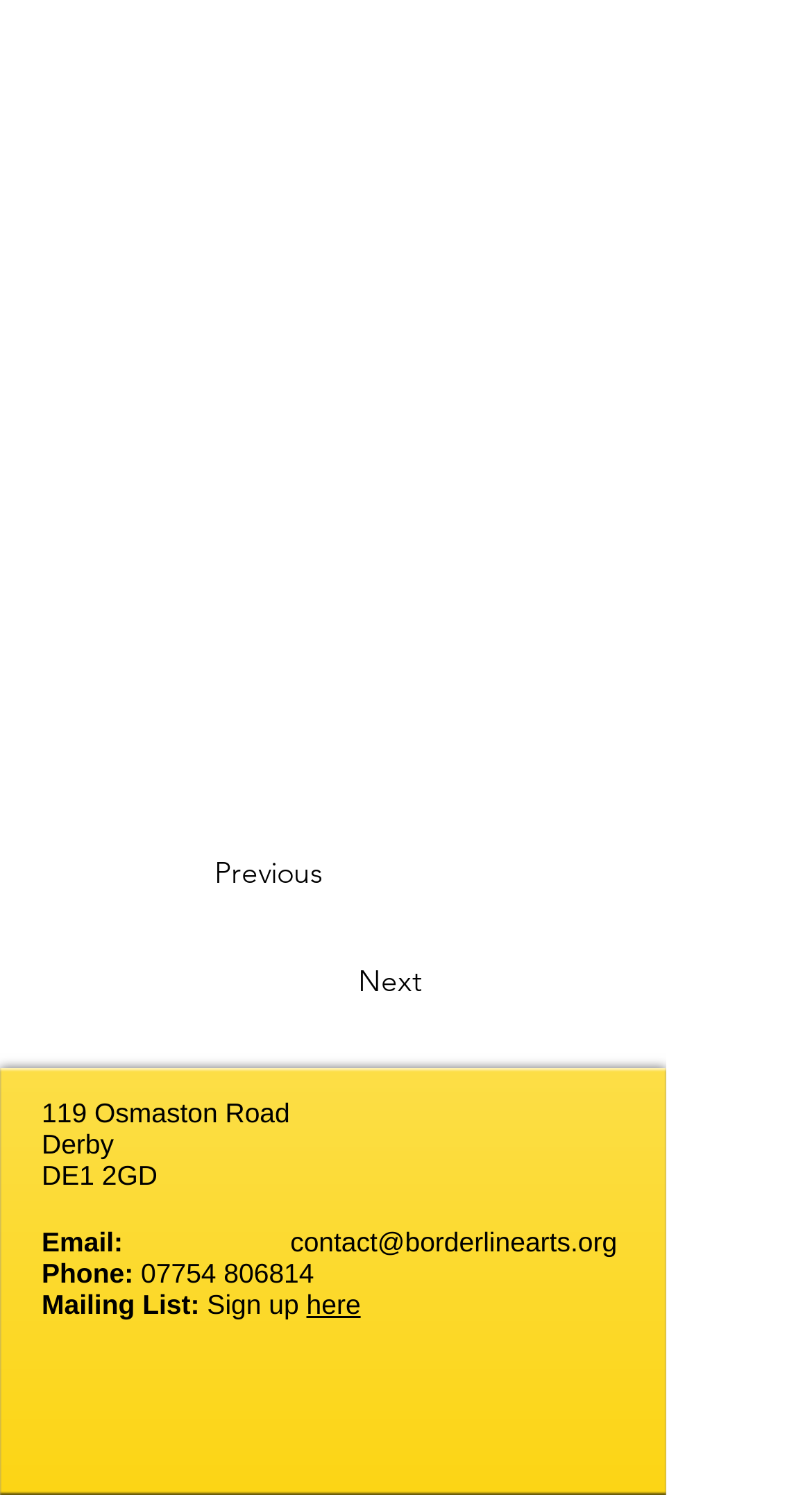Refer to the image and offer a detailed explanation in response to the question: What is the address of Borderline Arts?

I found the address by looking at the static text elements in the contentinfo section of the webpage, which contains the address information.